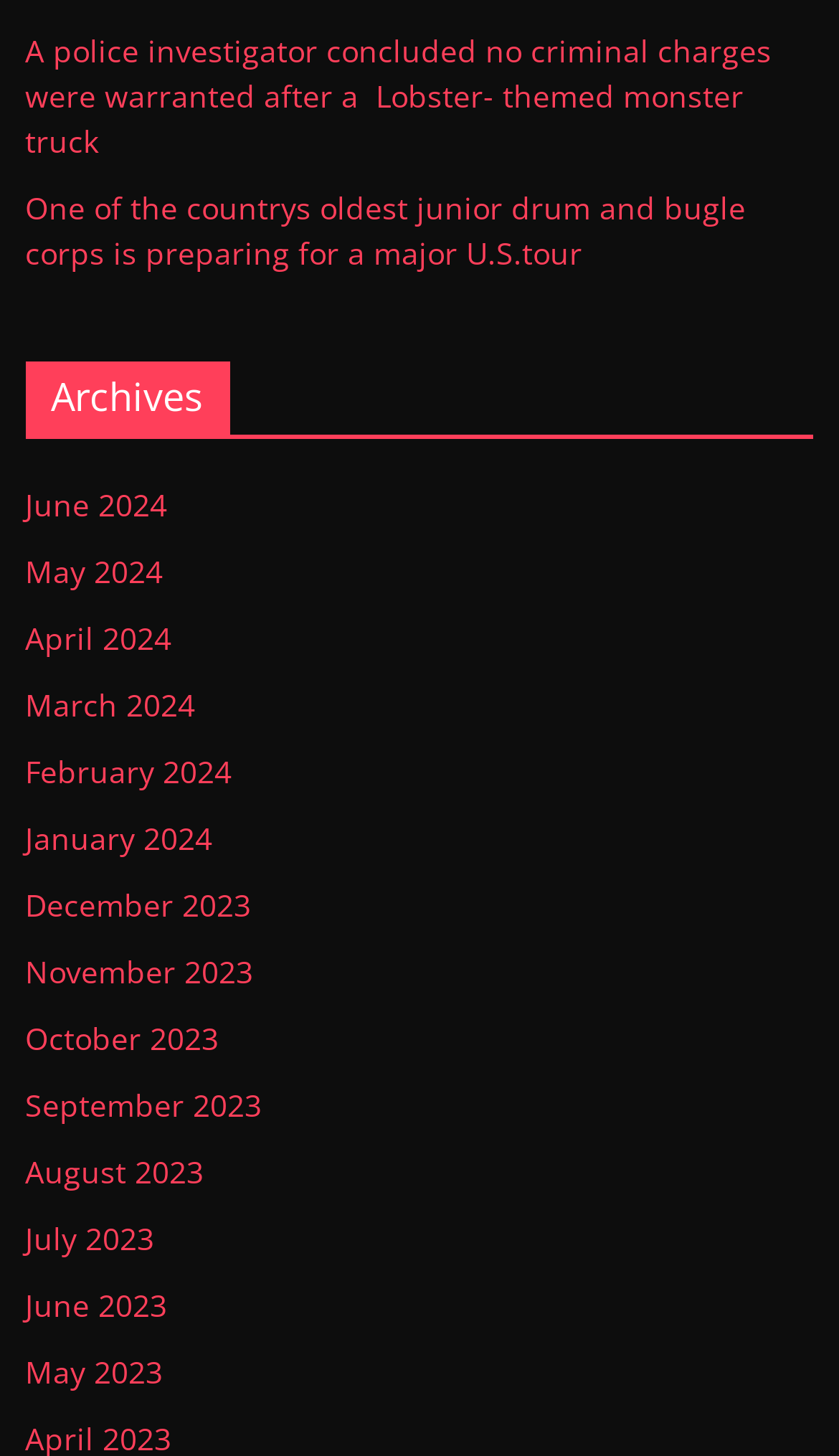How many links are there below the 'Archives' heading?
Please provide a detailed answer to the question.

There are 12 links below the 'Archives' heading, each labeled with a month and year, ranging from 'June 2024' to 'May 2023'.